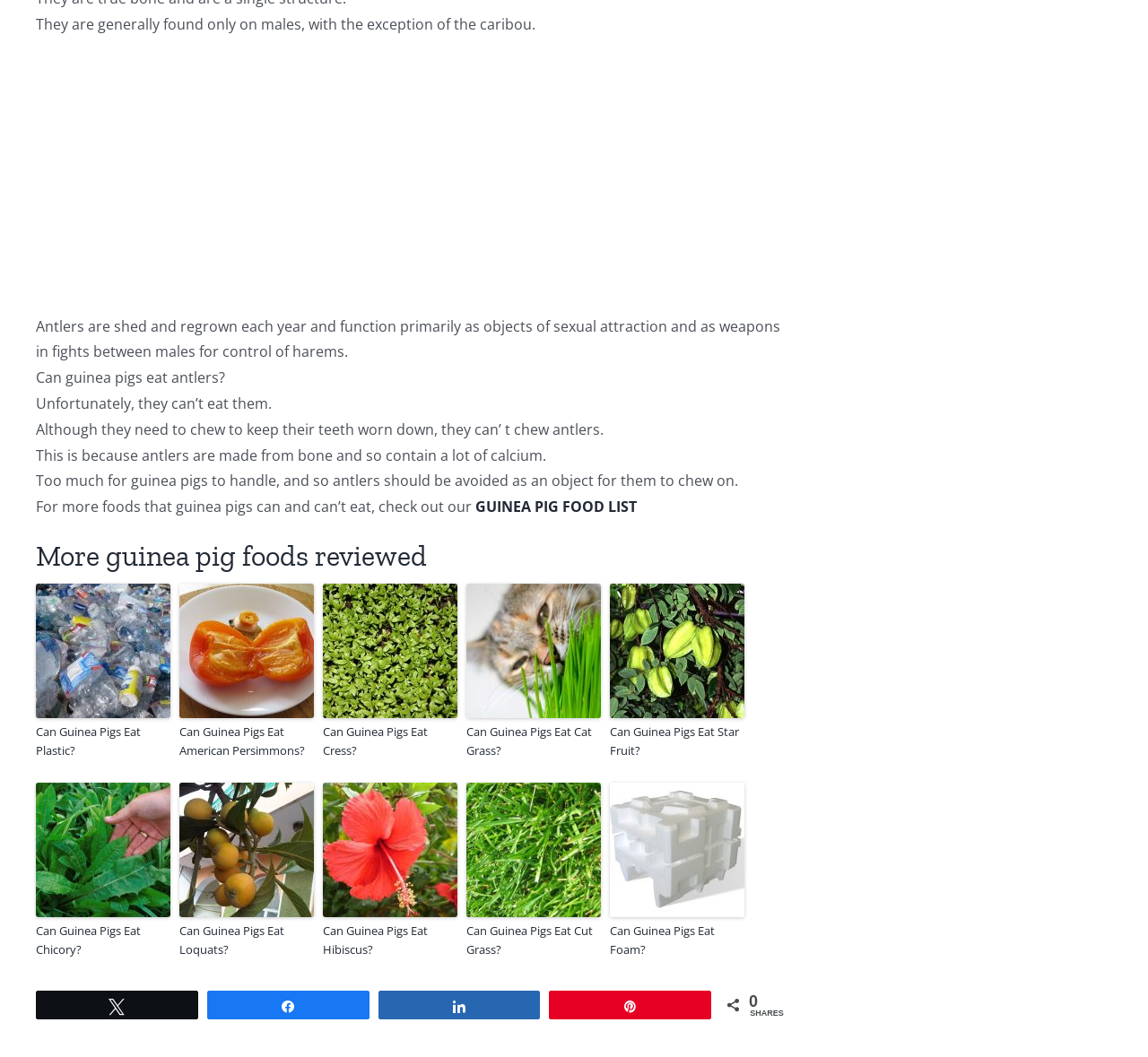Find and provide the bounding box coordinates for the UI element described with: "GUINEA PIG FOOD LIST".

[0.414, 0.47, 0.555, 0.489]